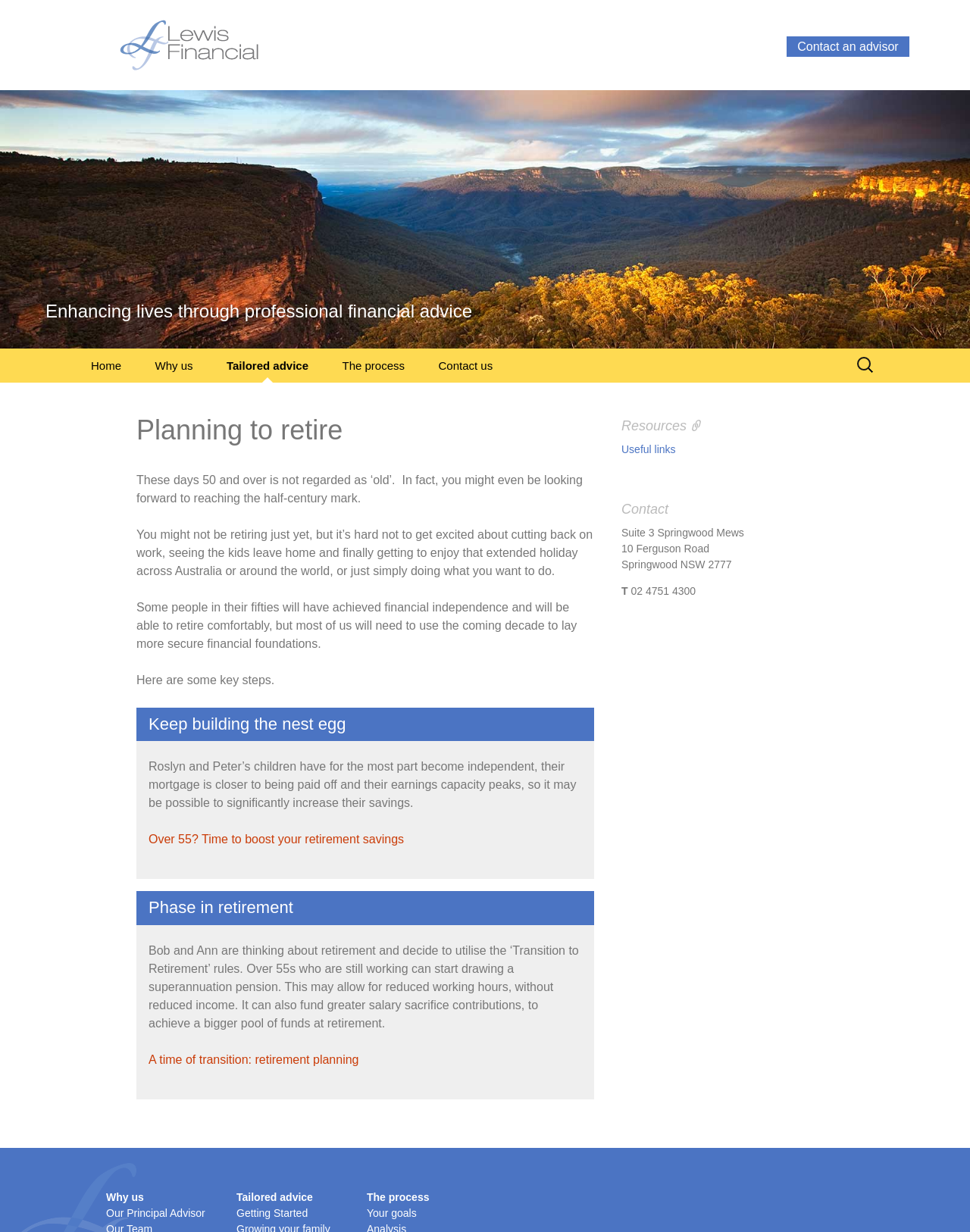What is the purpose of the 'Transition to Retirement' rules?
Answer the question with a single word or phrase by looking at the picture.

To allow reduced working hours without reduced income